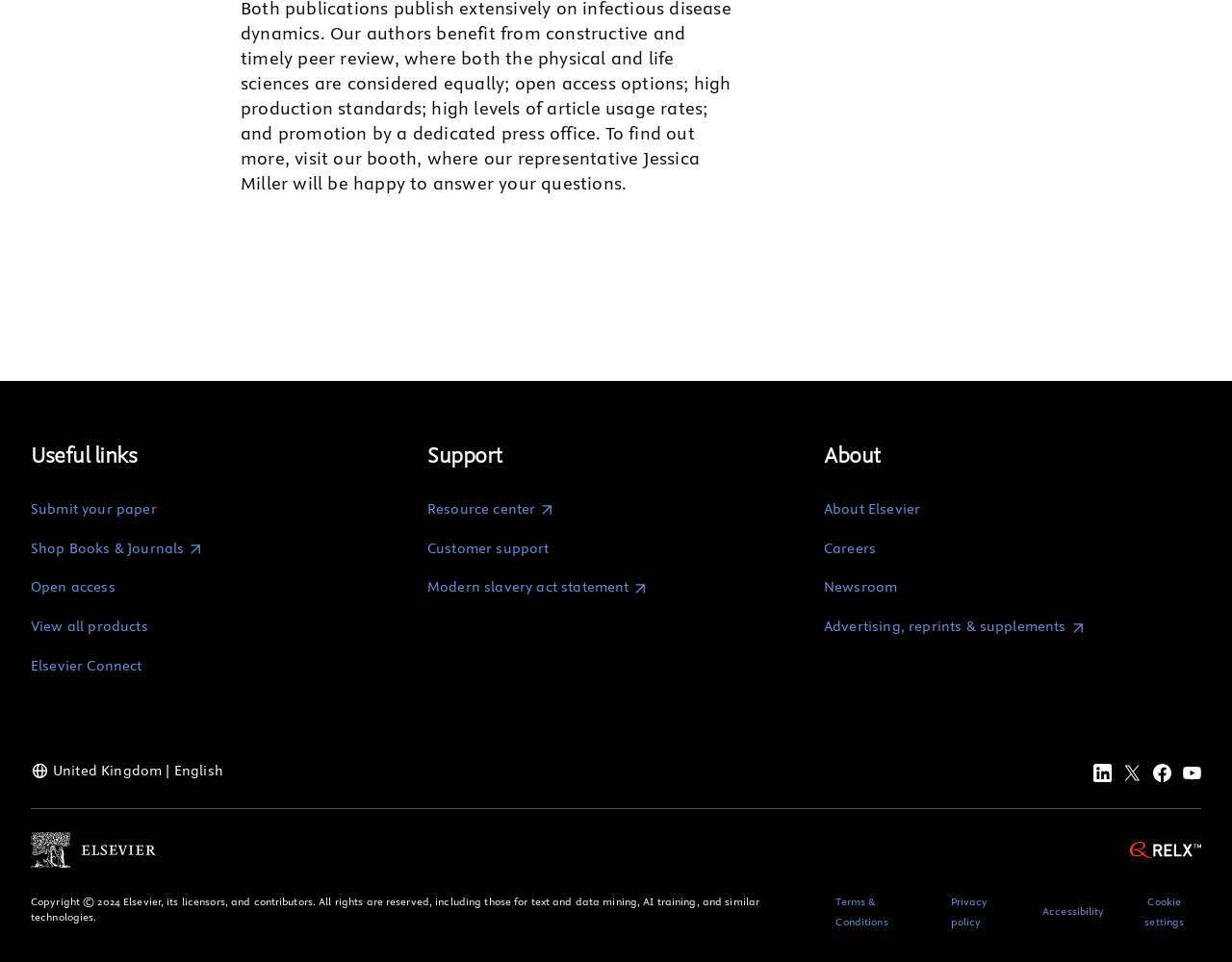Based on the element description, predict the bounding box coordinates (top-left x, top-left y, bottom-right x, bottom-right y) for the UI element in the screenshot: Customer support(opens in new tab/window)

[0.347, 0.561, 0.446, 0.579]